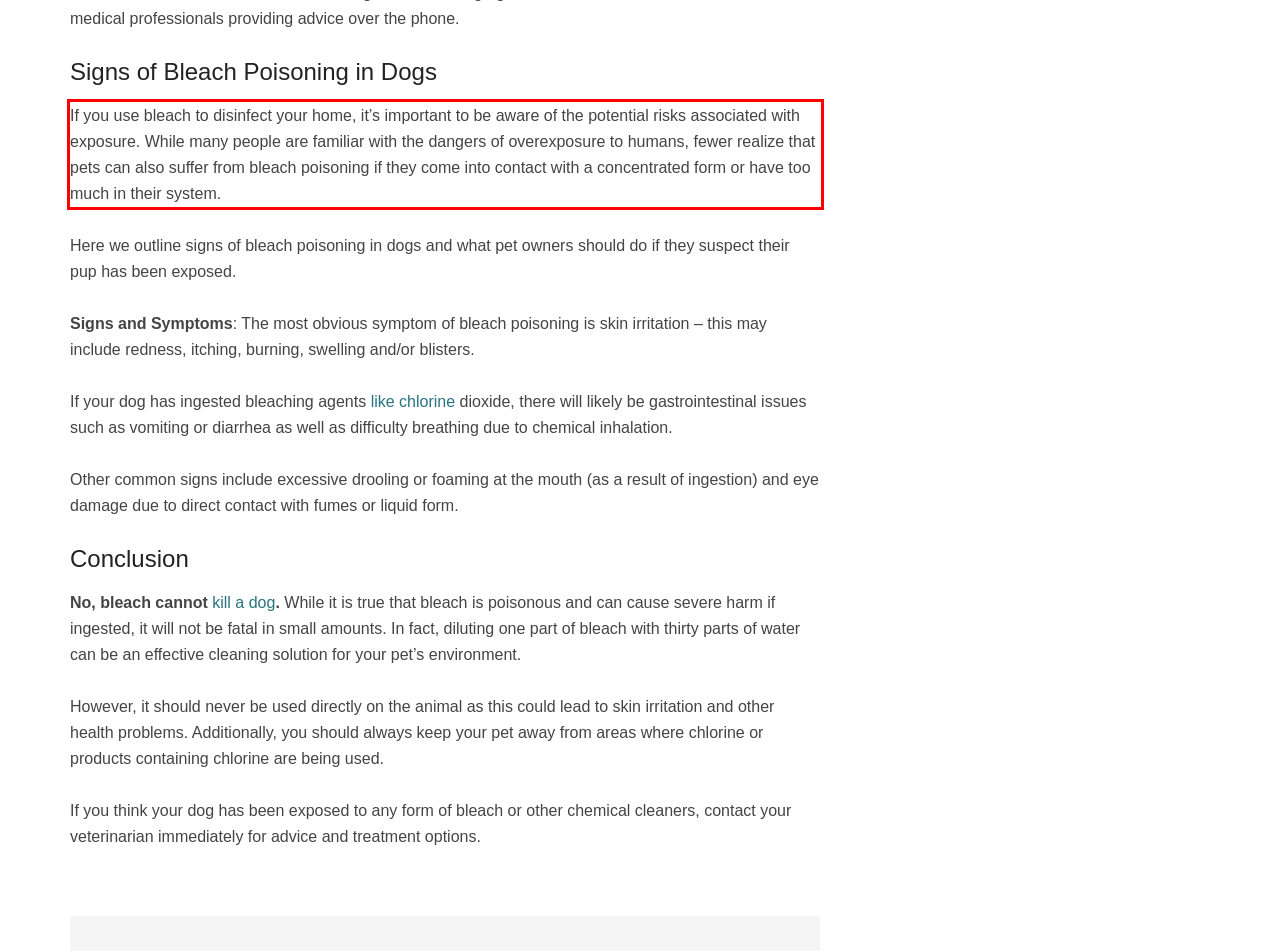Please examine the webpage screenshot containing a red bounding box and use OCR to recognize and output the text inside the red bounding box.

If you use bleach to disinfect your home, it’s important to be aware of the potential risks associated with exposure. While many people are familiar with the dangers of overexposure to humans, fewer realize that pets can also suffer from bleach poisoning if they come into contact with a concentrated form or have too much in their system.